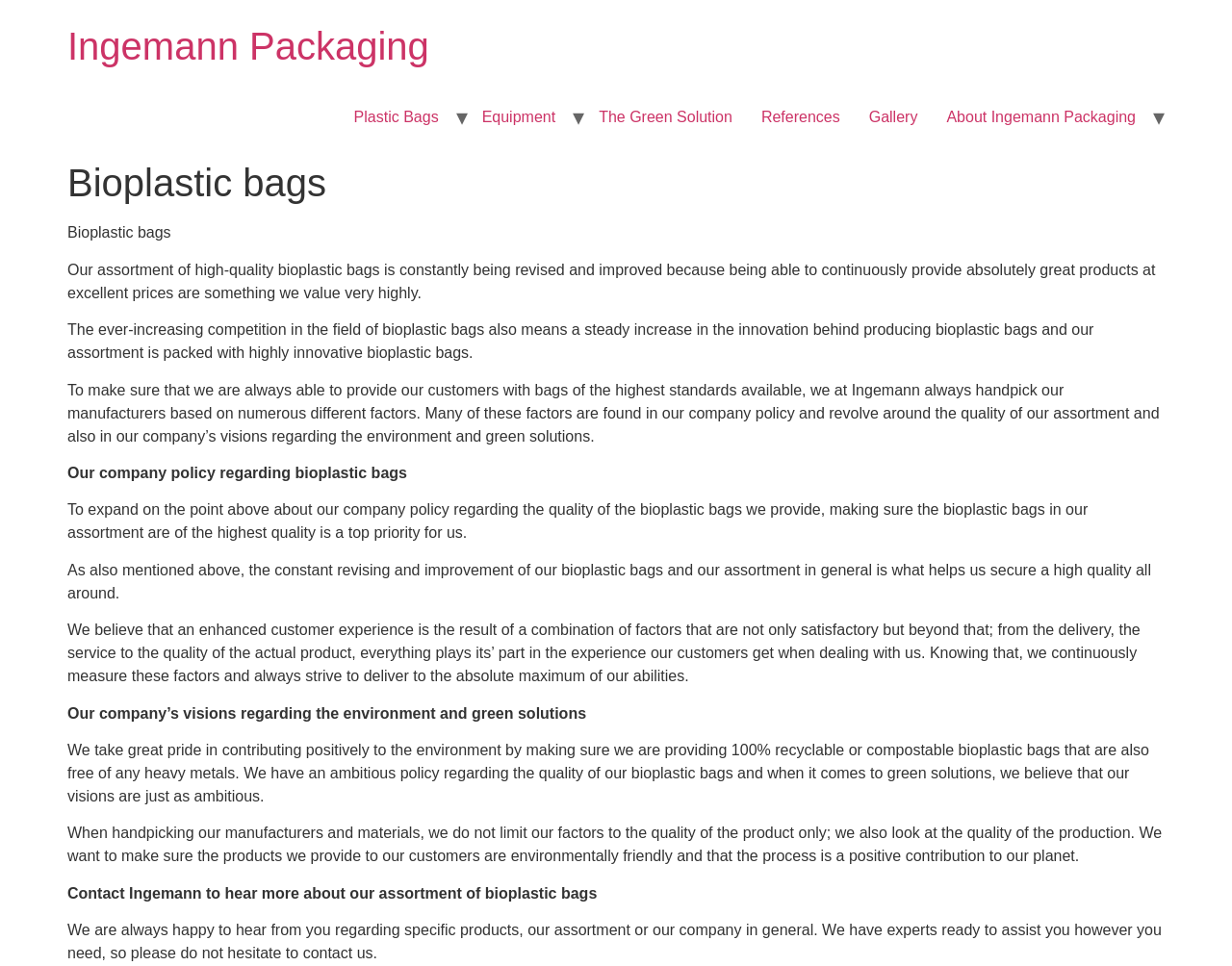What can customers do to get more information?
Provide a thorough and detailed answer to the question.

I found that customers can contact Ingemann to get more information by reading the text at the bottom of the webpage which says 'Contact Ingemann to hear more about our assortment of bioplastic bags'.